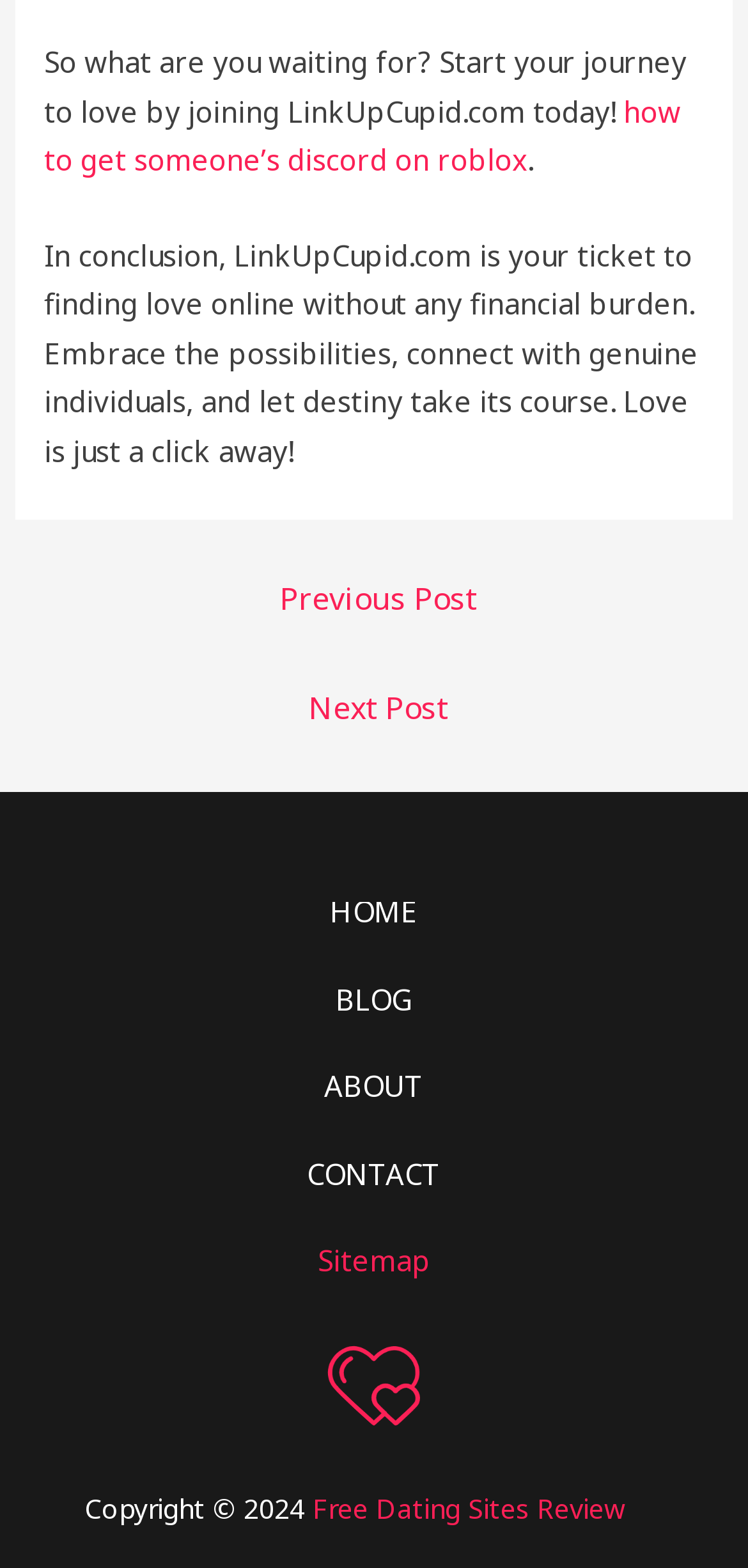What is the copyright year of the website?
Carefully analyze the image and provide a thorough answer to the question.

The copyright year of the website can be found in the StaticText element 'Copyright © 2024' which is located at the bottom of the webpage.